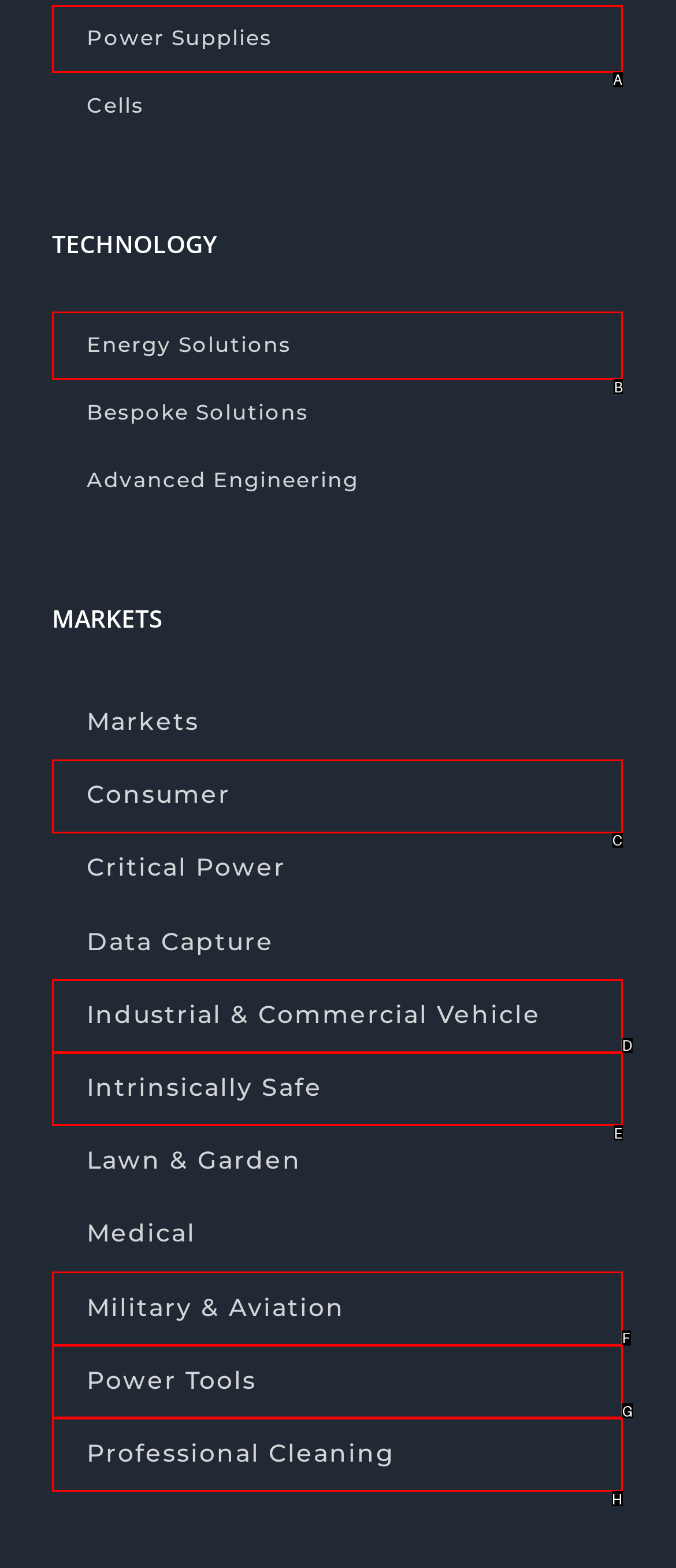For the instruction: View Energy Solutions, which HTML element should be clicked?
Respond with the letter of the appropriate option from the choices given.

B